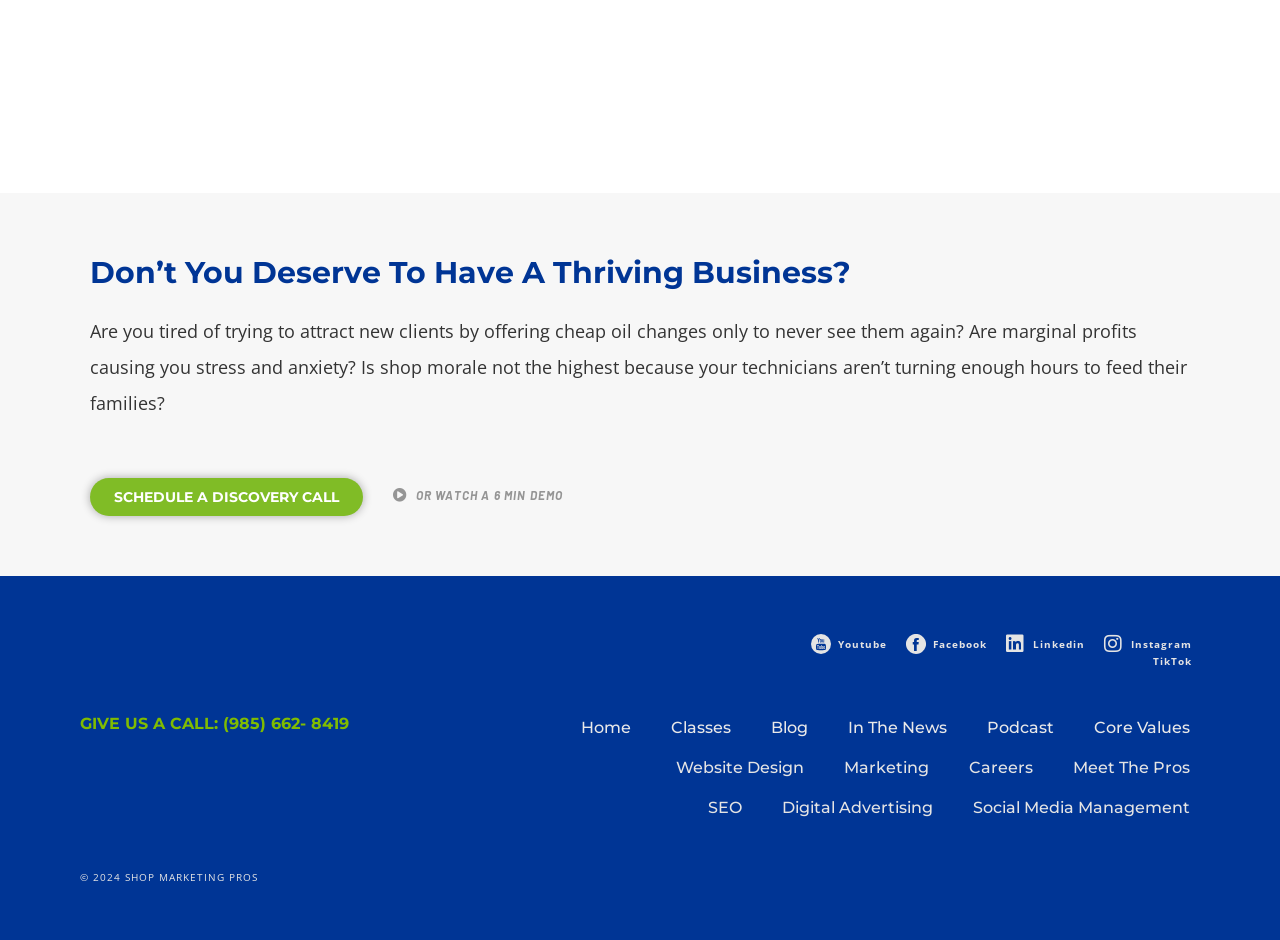Please identify the coordinates of the bounding box that should be clicked to fulfill this instruction: "Visit Youtube".

[0.632, 0.674, 0.693, 0.695]